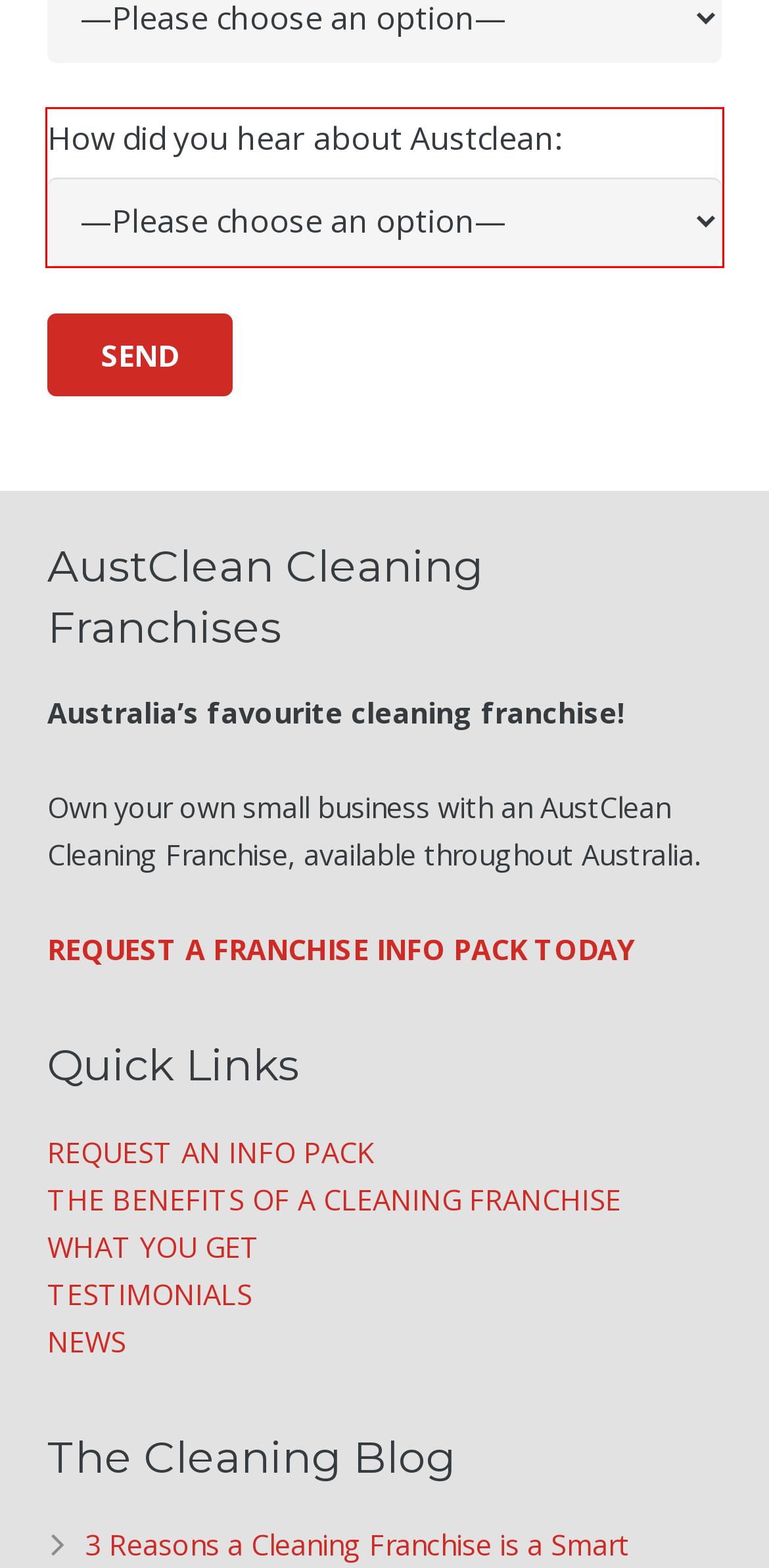Please identify and extract the text from the UI element that is surrounded by a red bounding box in the provided webpage screenshot.

How did you hear about Austclean: —Please choose an option— Facebook Sunshine Coast Radio Mildura SunFM 97.9 Brisbane Radio Gold Coast FM Word of Mouth Press Ad TV Gold Coast Bulletin Gold Coast Friday Flyer Gold Coast Sun Local Paper Sunshine Coast Daily Google Another website Yellow Pages Other